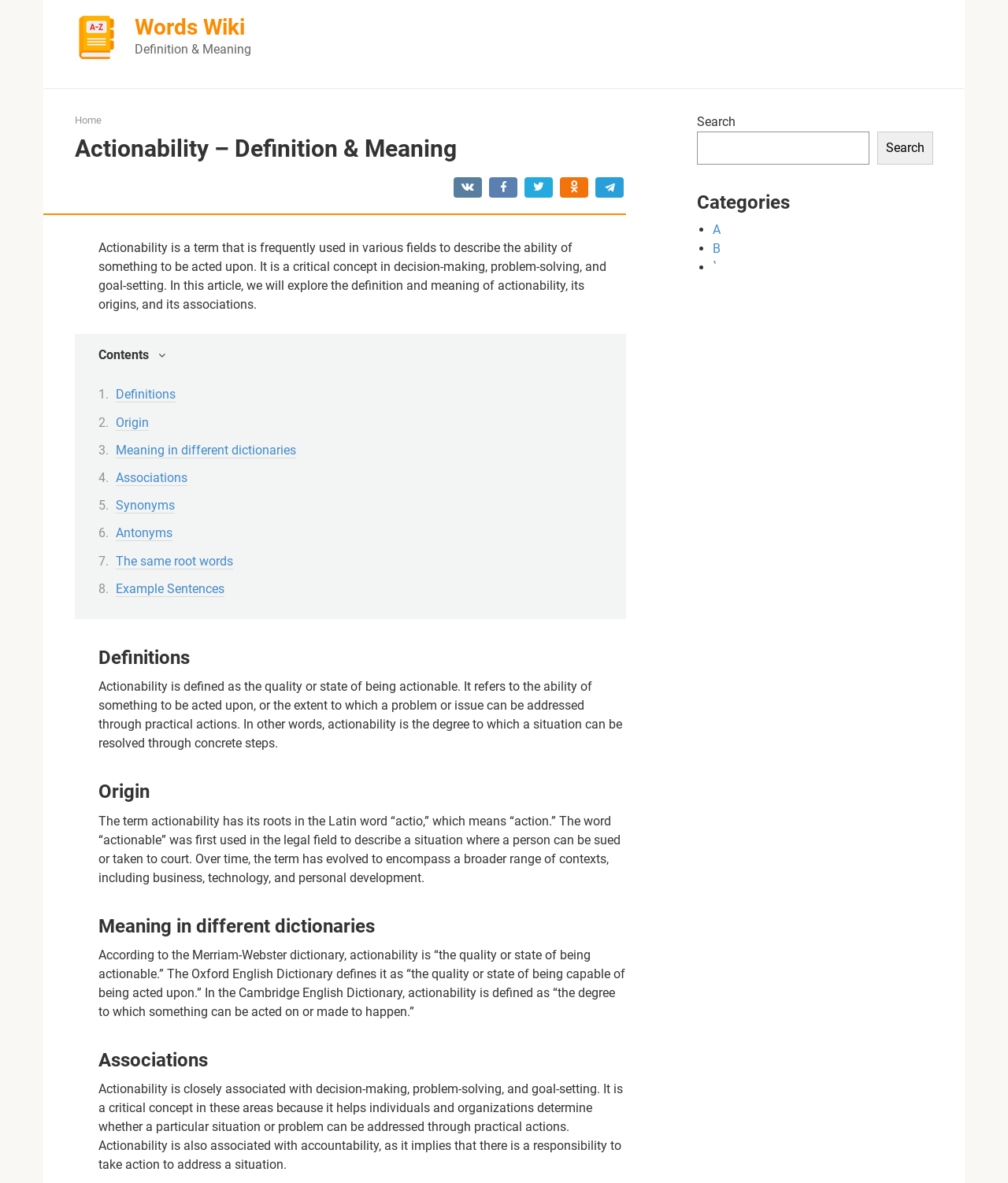What is the origin of the term actionability?
Please use the image to deliver a detailed and complete answer.

The webpage states that the term actionability has its roots in the Latin word 'actio', which means 'action'. The word 'actionable' was first used in the legal field to describe a situation where a person can be sued or taken to court, and over time, the term has evolved to encompass a broader range of contexts.